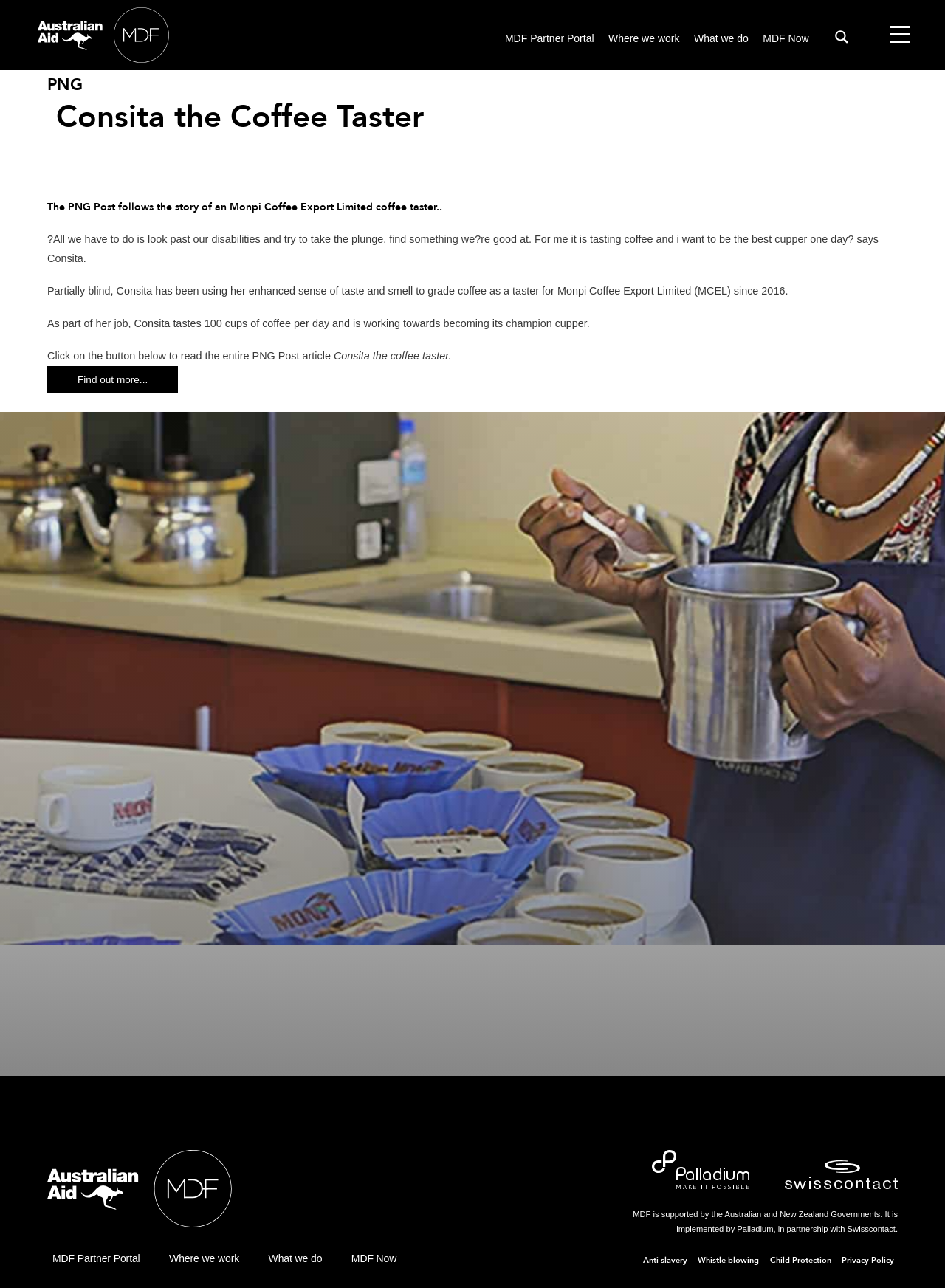Please identify the bounding box coordinates of the area that needs to be clicked to fulfill the following instruction: "Learn about MDF's work in PNG."

[0.128, 0.057, 0.872, 0.074]